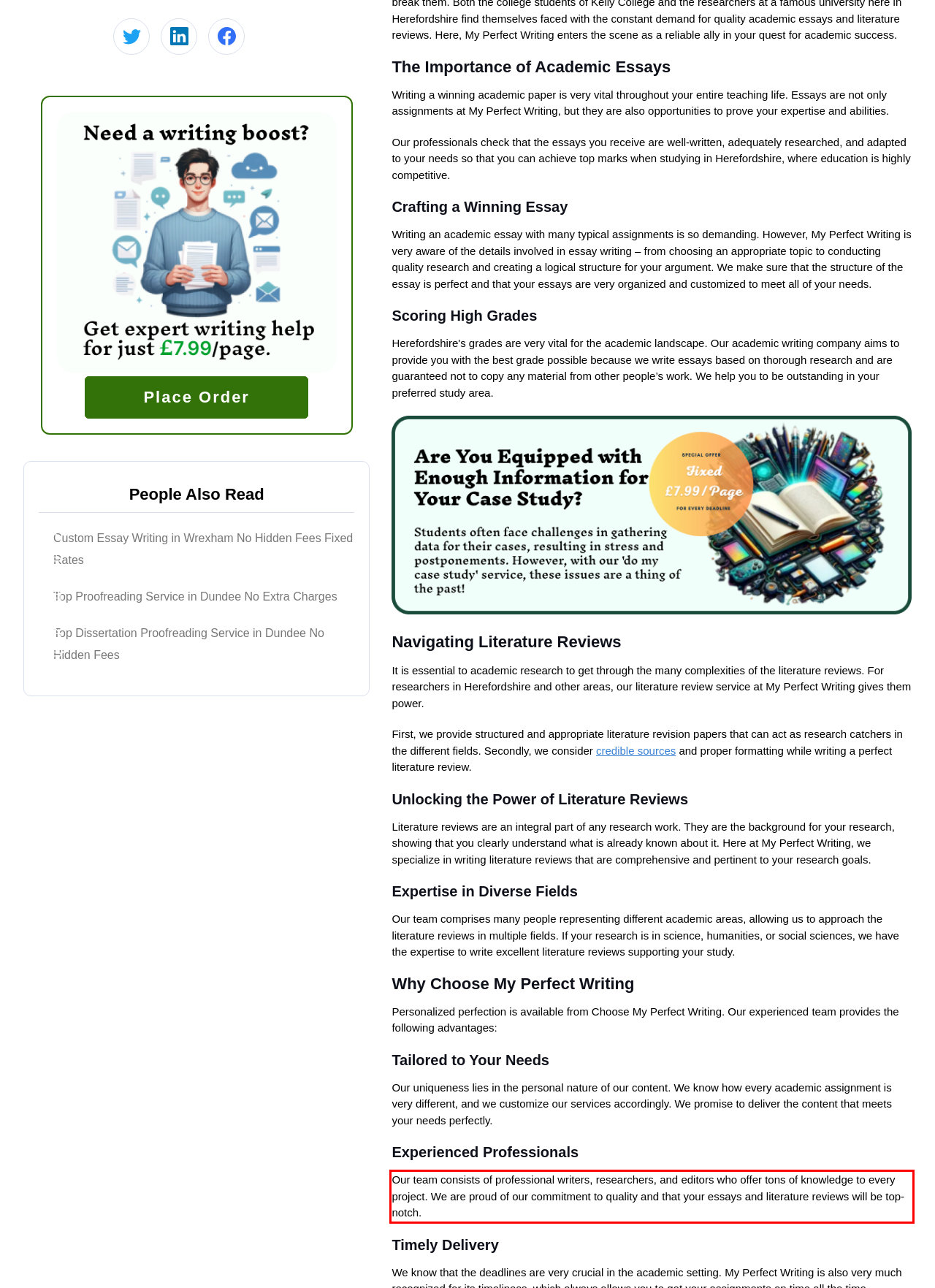Please extract the text content within the red bounding box on the webpage screenshot using OCR.

Our team consists of professional writers, researchers, and editors who offer tons of knowledge to every project. We are proud of our commitment to quality and that your essays and literature reviews will be top-notch.